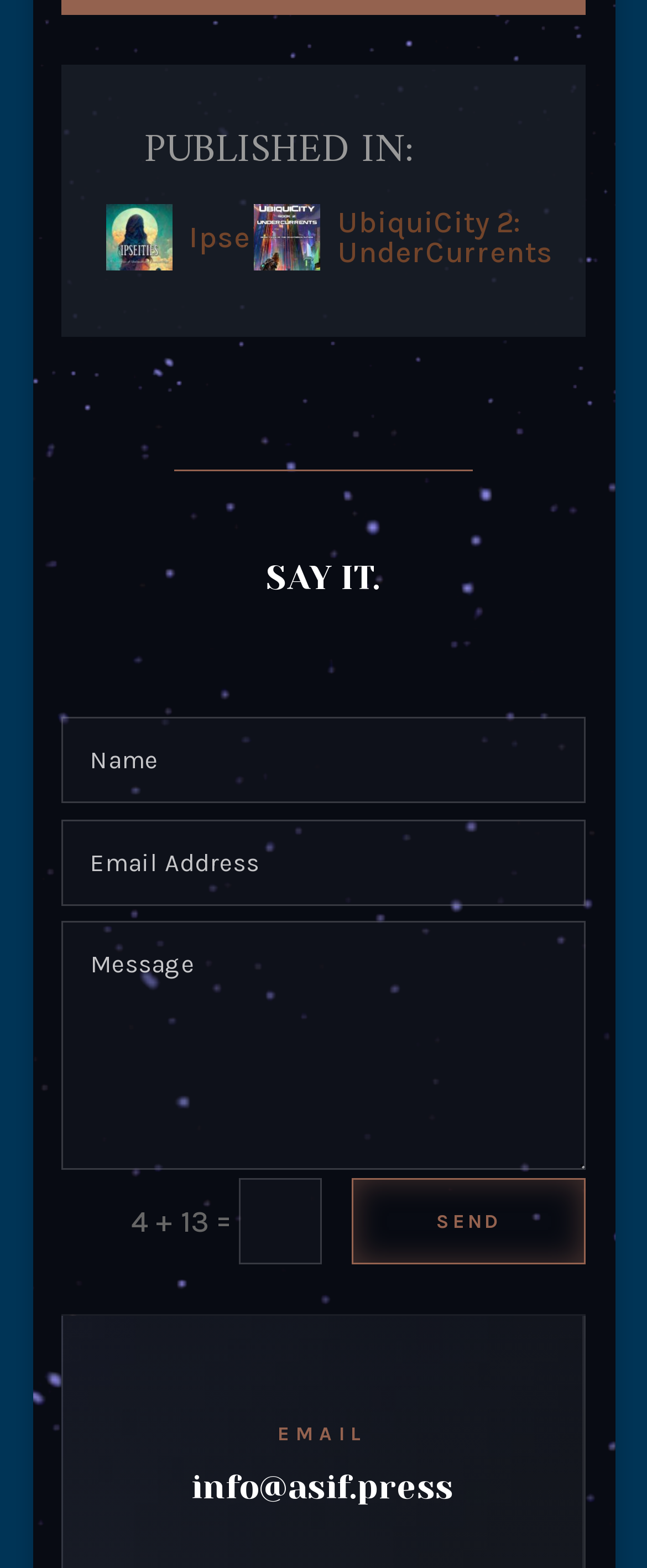Given the webpage screenshot, identify the bounding box of the UI element that matches this description: "UbiquiCity 2: UnderCurrents".

[0.521, 0.13, 0.855, 0.172]